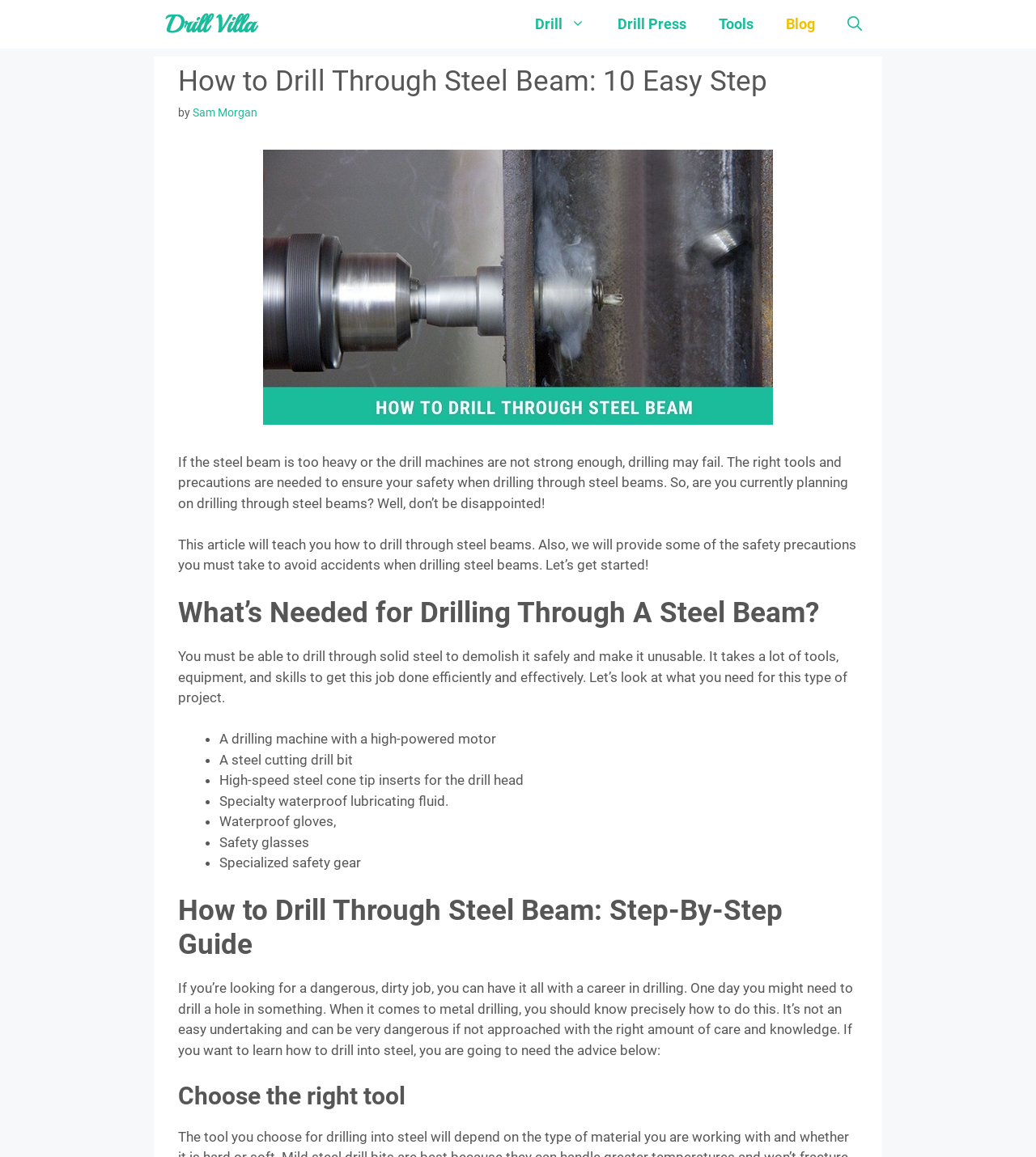Utilize the information from the image to answer the question in detail:
What is the author's name?

The author's name is mentioned in the article, specifically in the section where it says 'by Sam Morgan'.